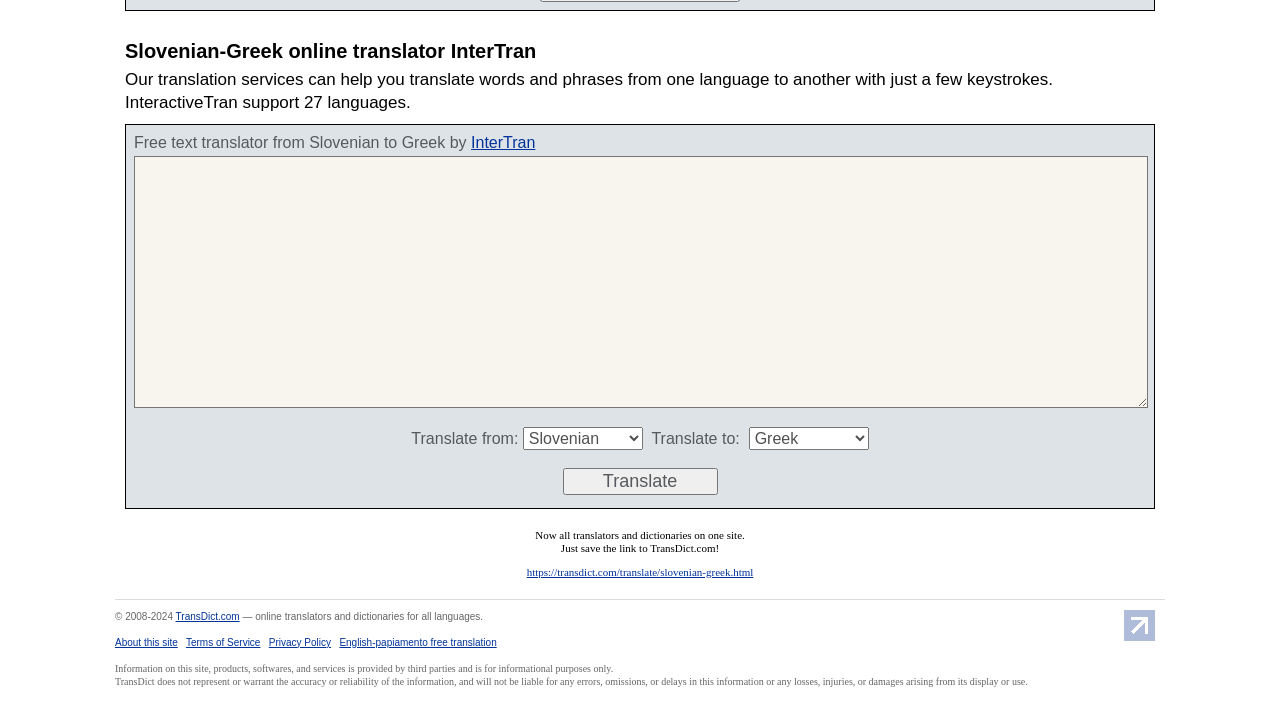Provide your answer in a single word or phrase: 
What is the name of the website that is recommended to be saved?

TransDict.com